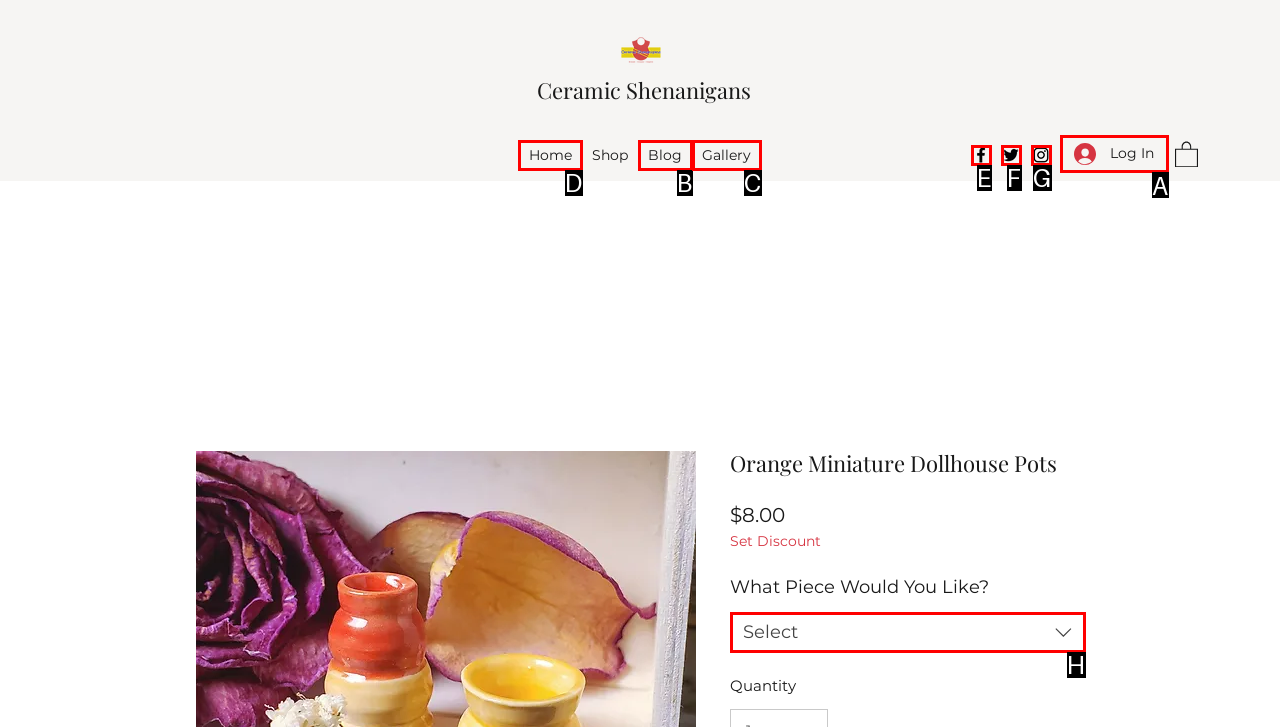Which lettered option should be clicked to achieve the task: Click the 'Home' link? Choose from the given choices.

D